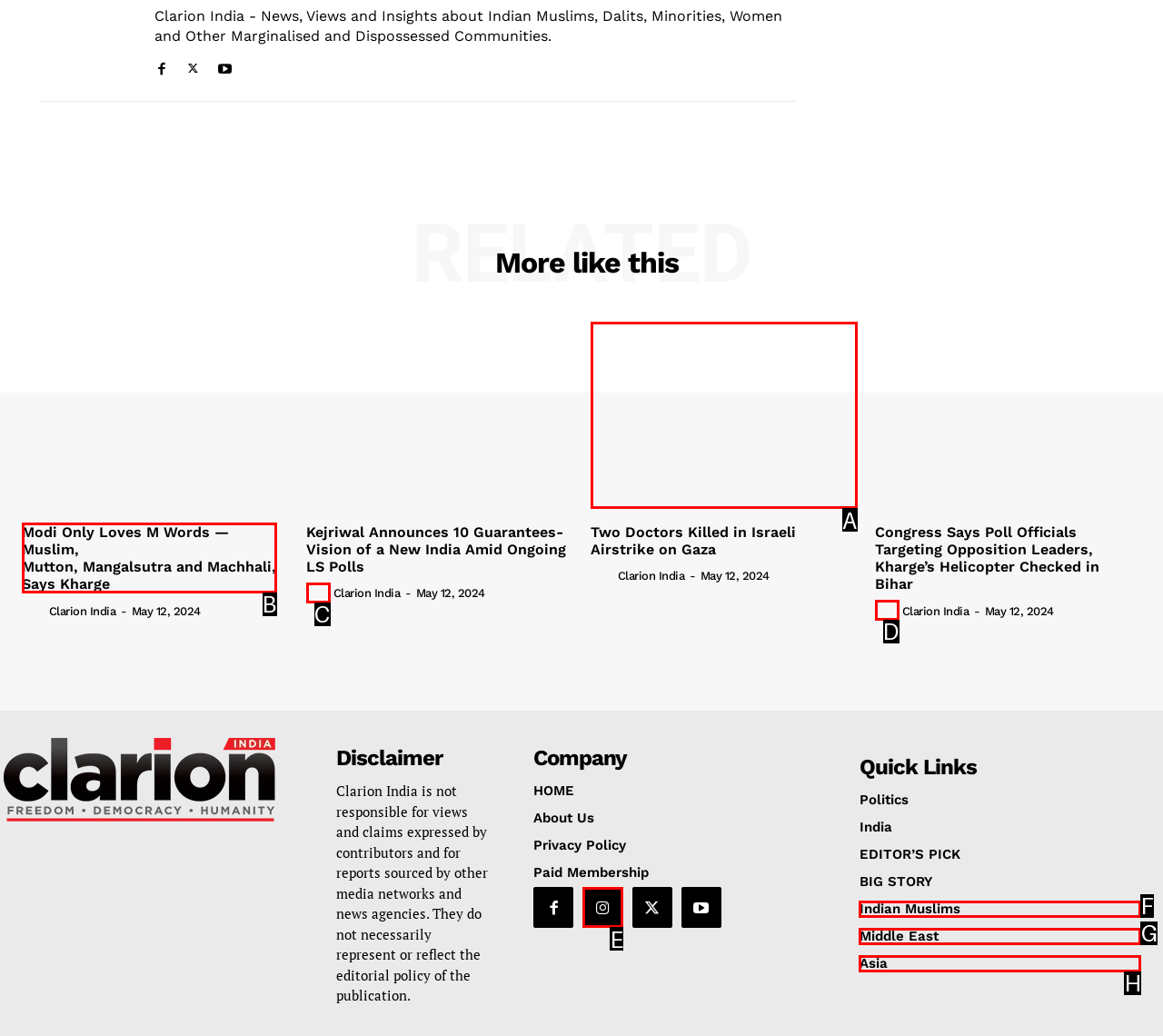Identify the letter of the option that best matches the following description: Instagram. Respond with the letter directly.

E